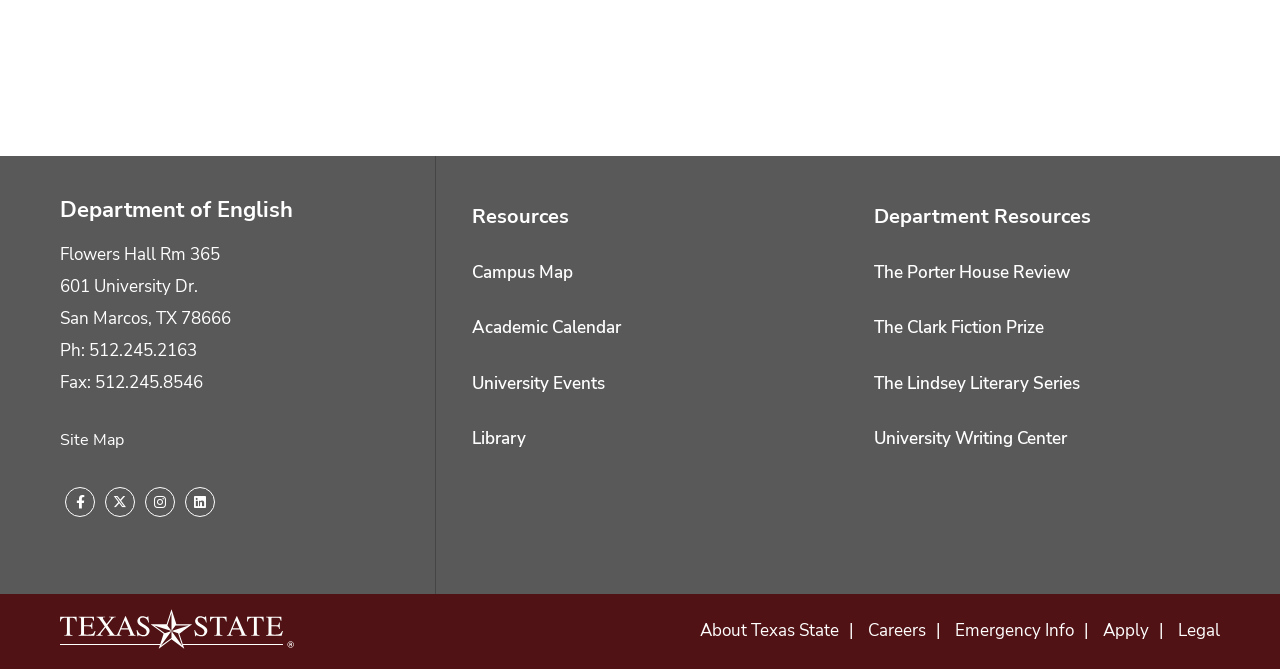Locate the bounding box coordinates of the UI element described by: "LinkedIn". Provide the coordinates as four float numbers between 0 and 1, formatted as [left, top, right, bottom].

[0.145, 0.727, 0.168, 0.772]